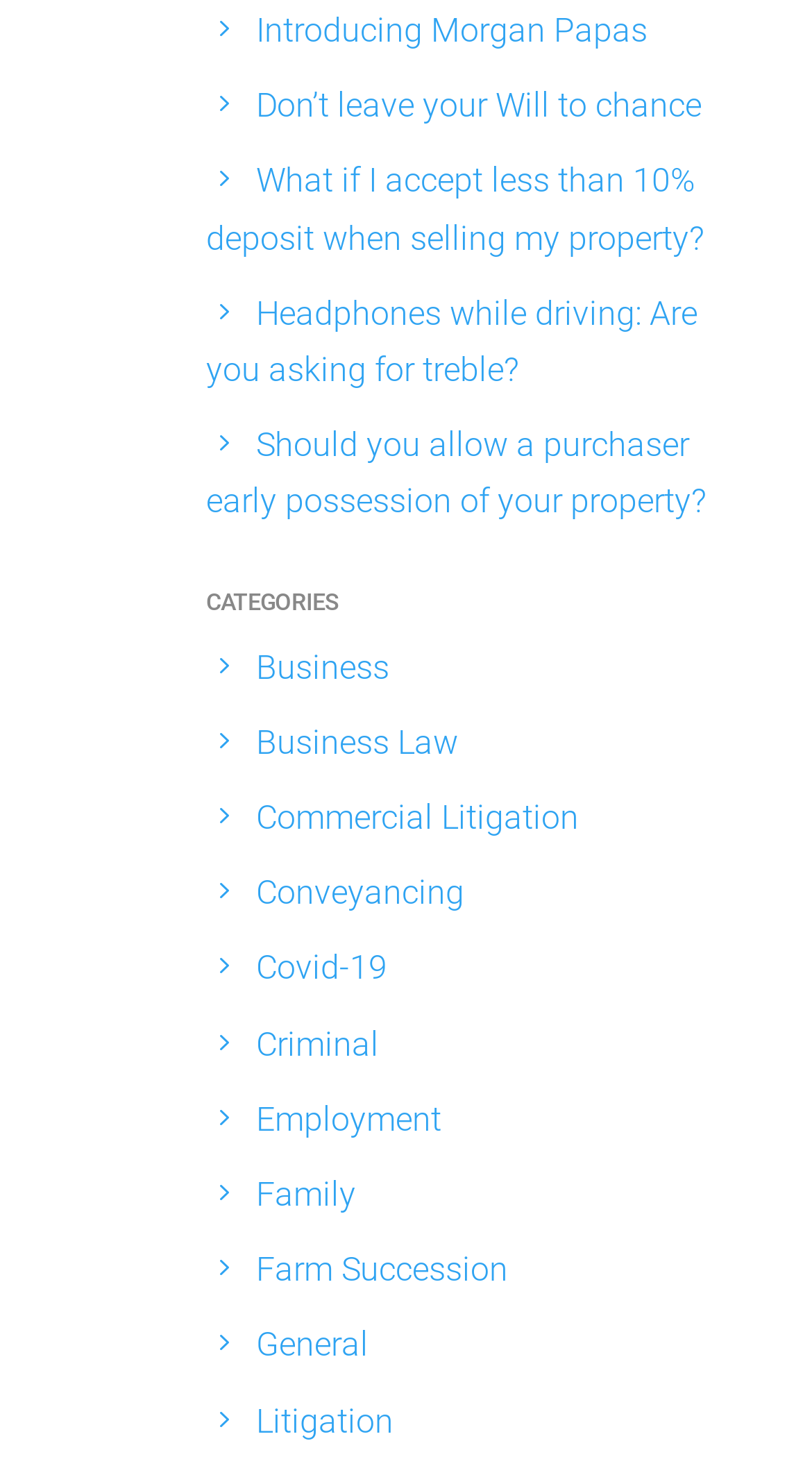Identify the bounding box coordinates of the element that should be clicked to fulfill this task: "Learn about 'Farm Succession'". The coordinates should be provided as four float numbers between 0 and 1, i.e., [left, top, right, bottom].

[0.315, 0.847, 0.626, 0.874]